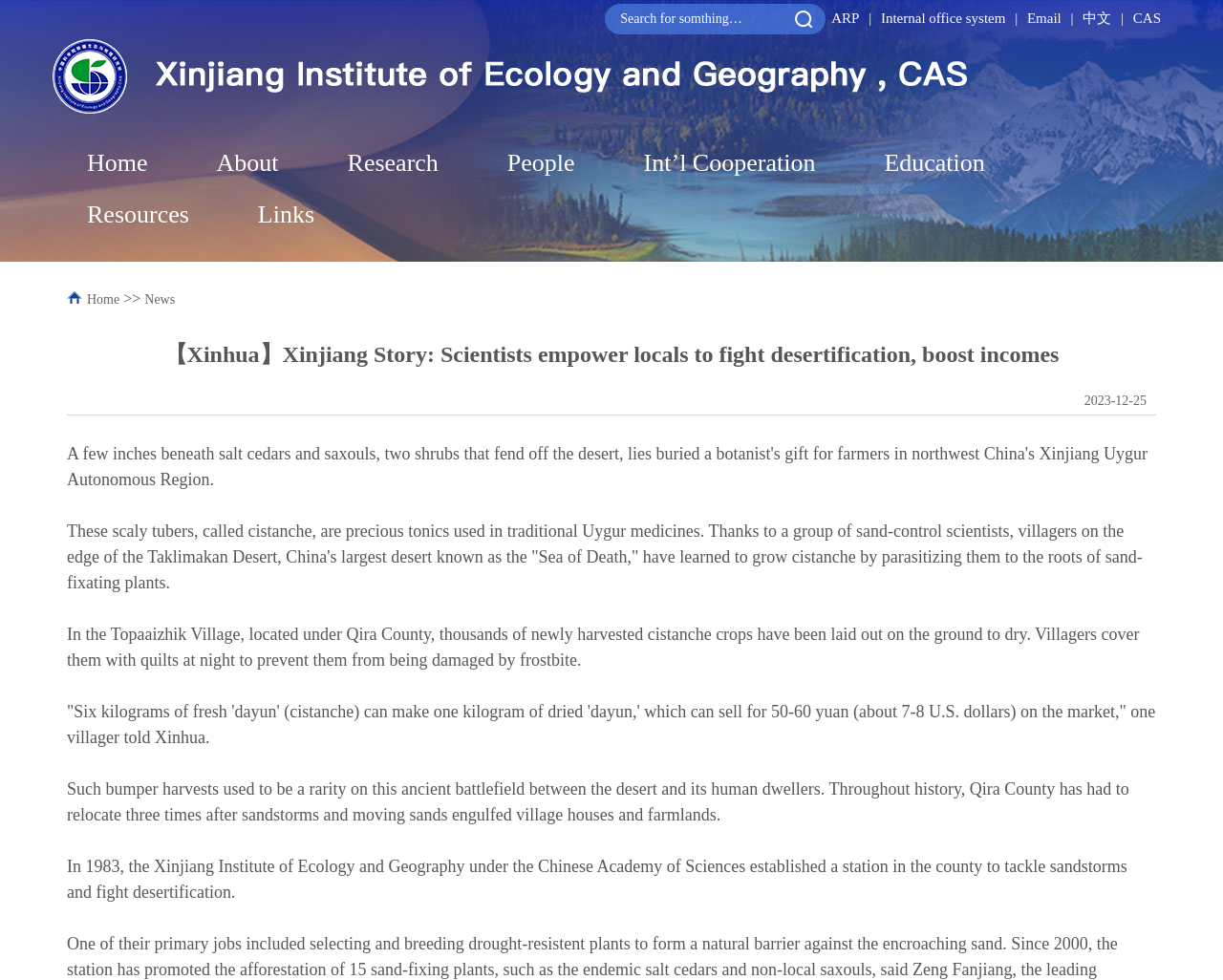Please determine the bounding box coordinates of the element to click in order to execute the following instruction: "Subscribe to the website". The coordinates should be four float numbers between 0 and 1, specified as [left, top, right, bottom].

None